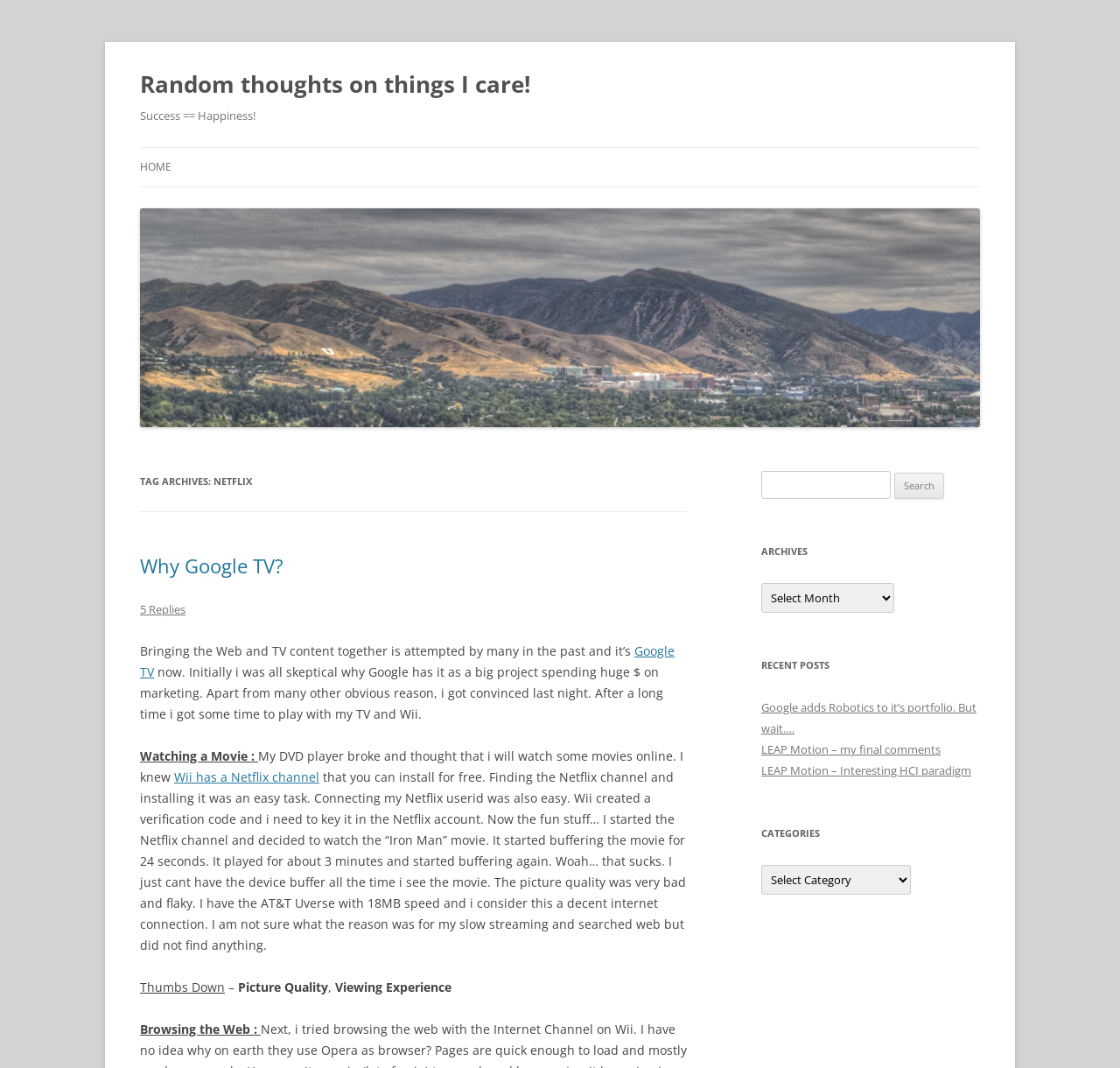Can you find and provide the main heading text of this webpage?

Random thoughts on things I care!